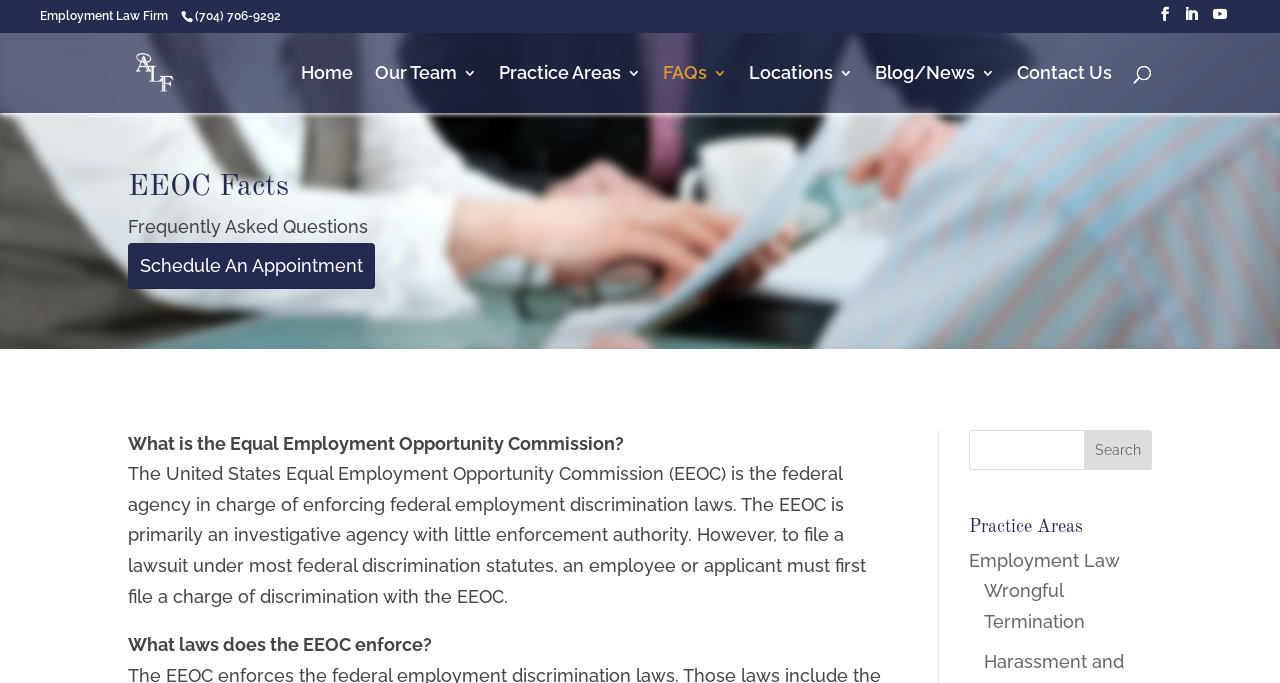Please identify the bounding box coordinates of the clickable region that I should interact with to perform the following instruction: "Search for EEOC facts". The coordinates should be expressed as four float numbers between 0 and 1, i.e., [left, top, right, bottom].

[0.1, 0.048, 0.9, 0.049]